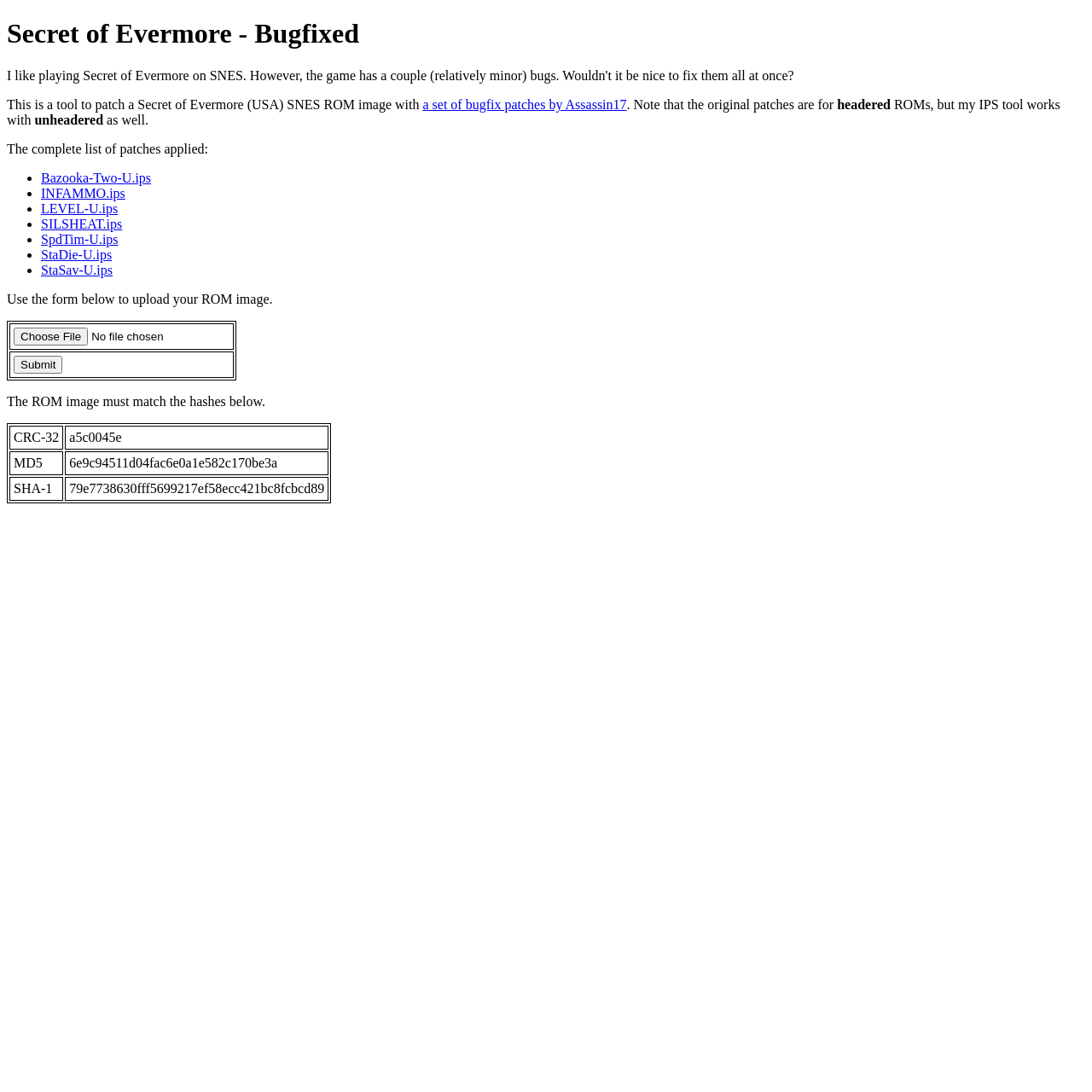Locate the heading on the webpage and return its text.

Secret of Evermore - Bugfixed